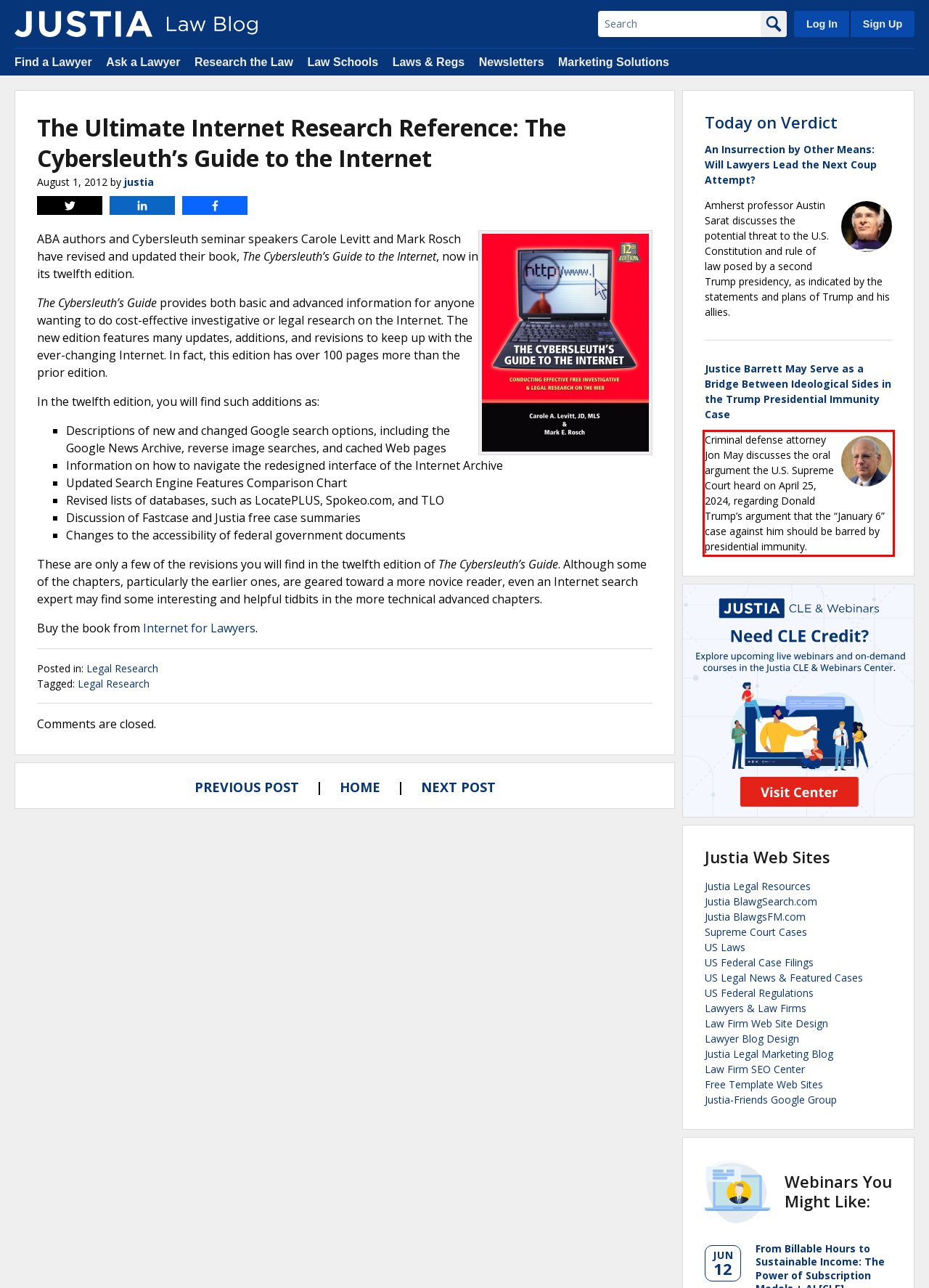Please use OCR to extract the text content from the red bounding box in the provided webpage screenshot.

Criminal defense attorney Jon May discusses the oral argument the U.S. Supreme Court heard on April 25, 2024, regarding Donald Trump’s argument that the “January 6” case against him should be barred by presidential immunity.